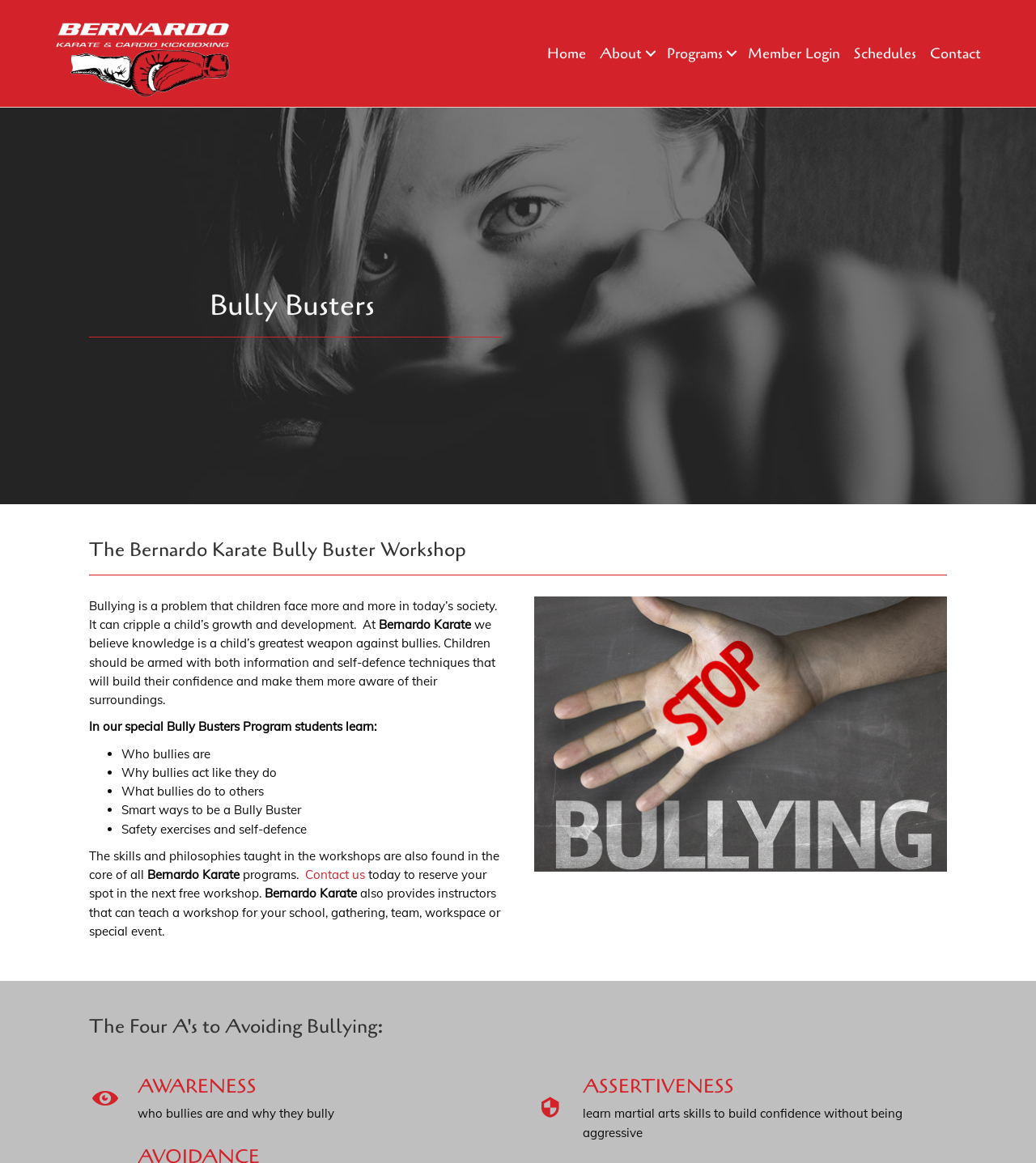Find the bounding box coordinates of the element I should click to carry out the following instruction: "Click the 'Member Login' link".

[0.716, 0.034, 0.817, 0.058]